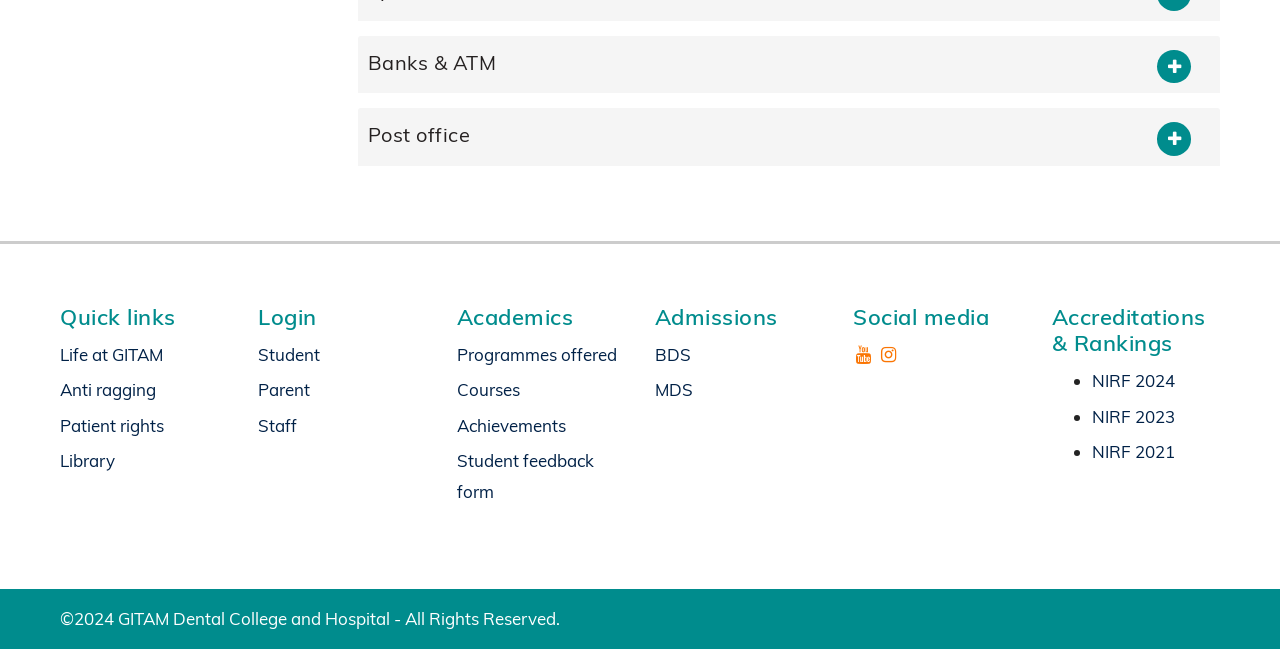Please mark the clickable region by giving the bounding box coordinates needed to complete this instruction: "Click on the 'About' link".

None